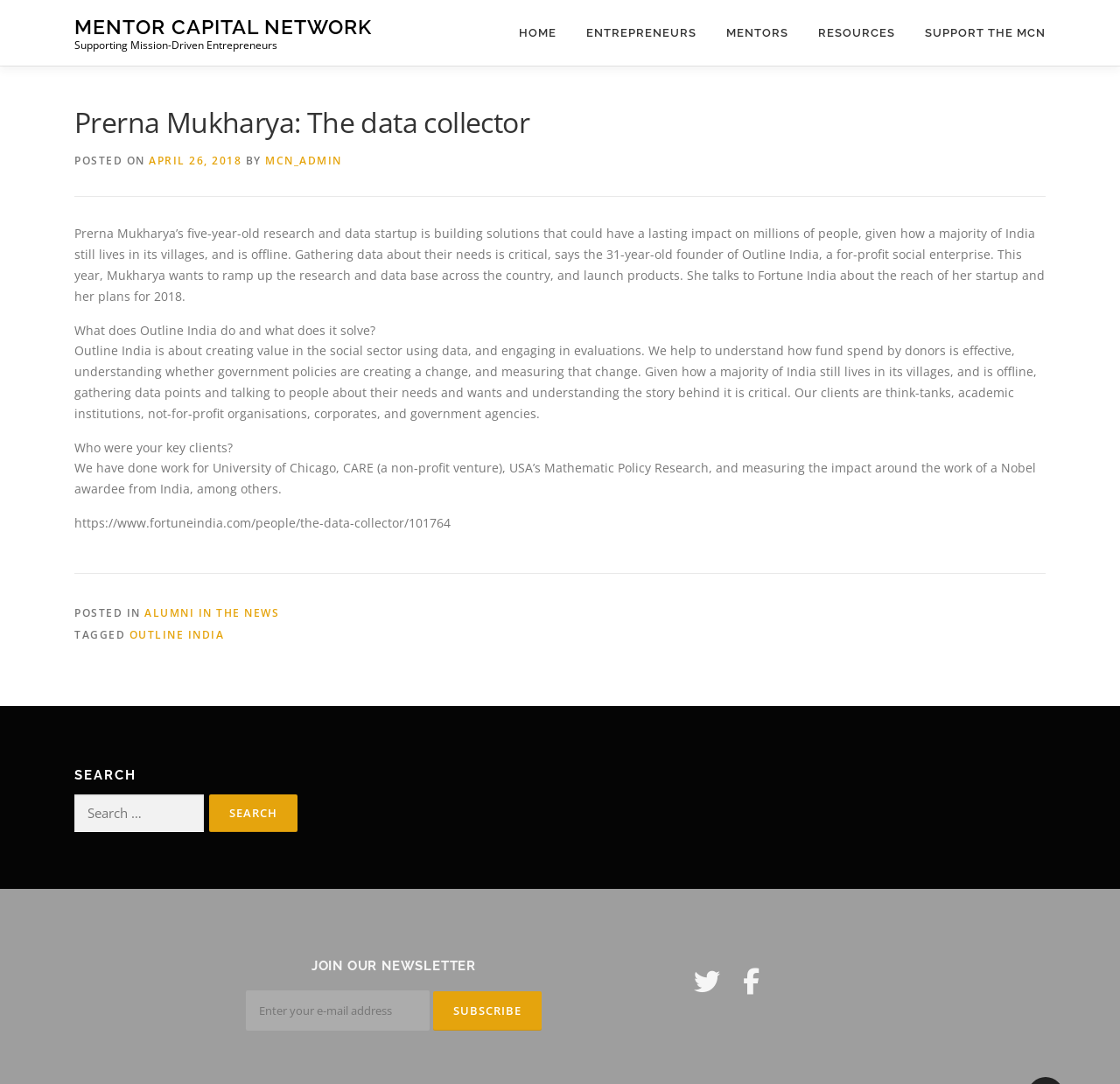Can you identify and provide the main heading of the webpage?

Prerna Mukharya: The data collector